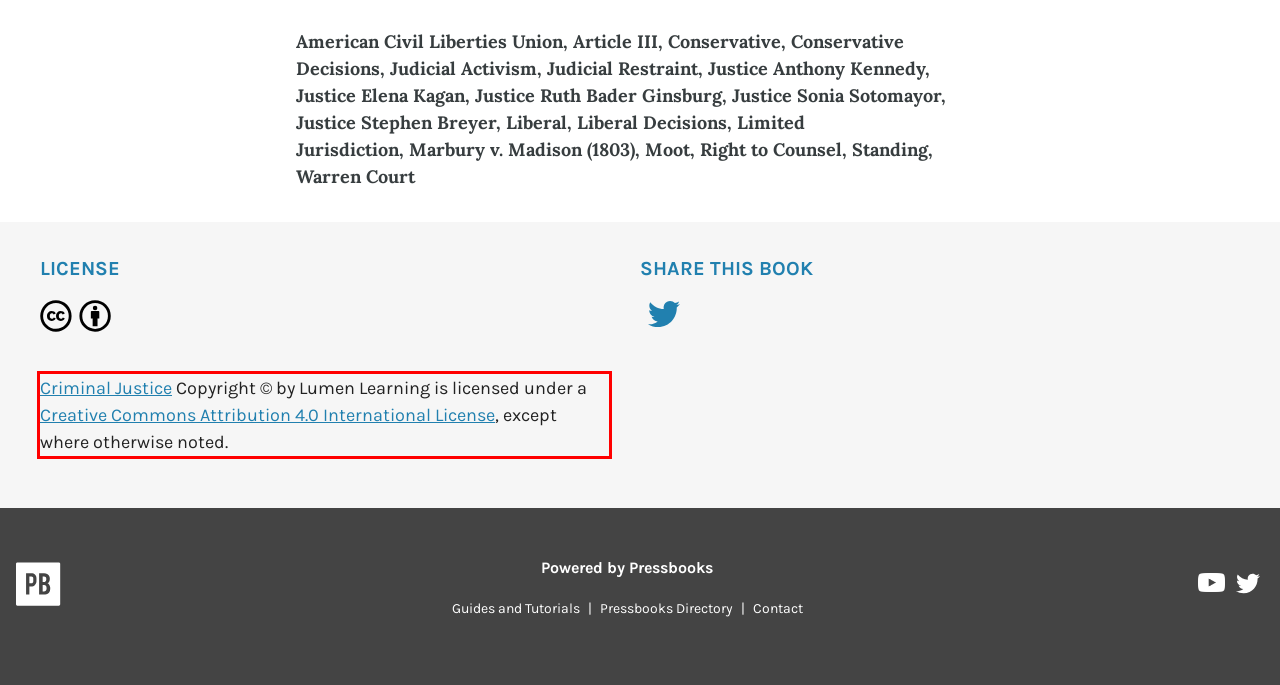Observe the screenshot of the webpage that includes a red rectangle bounding box. Conduct OCR on the content inside this red bounding box and generate the text.

Criminal Justice Copyright © by Lumen Learning is licensed under a Creative Commons Attribution 4.0 International License, except where otherwise noted.